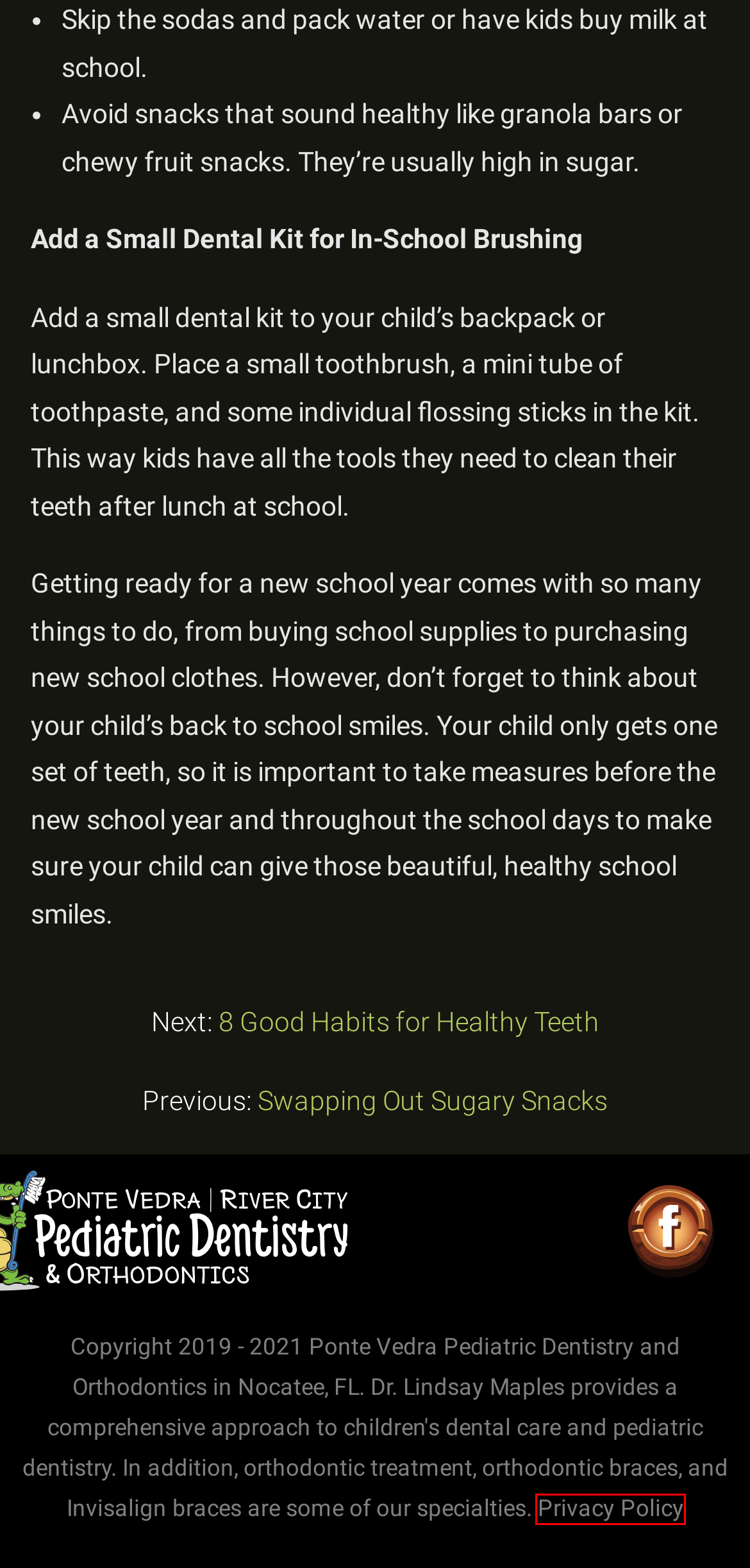You are provided with a screenshot of a webpage that has a red bounding box highlighting a UI element. Choose the most accurate webpage description that matches the new webpage after clicking the highlighted element. Here are your choices:
A. Pictures of our Friendly Pediatric Dentistry Practice in Nocatee & River City
B. Important Patient Forms & Secure Portal | Ponte Vedra Pediatric Dentistry
C. 8 Good Habits for Healthy Teeth - Ponte Vedra Pediatric Dentistry
D. Swapping Out Sugary Snacks - Ponte Vedra Pediatric Dentistry
E. Contact Us - Ponte Vedra Pediatric Dentistry
F. Dr. Lindsay Maples - Ponte Vedra Pediatric Dentistry in Nocatee FL
G. Privacy Policy & Terms of Use - Ponte Vedra Pediatric Dentistry
H. Are Baby Teeth Important? Answers From Pediatric Dentist & Orthodontist

G